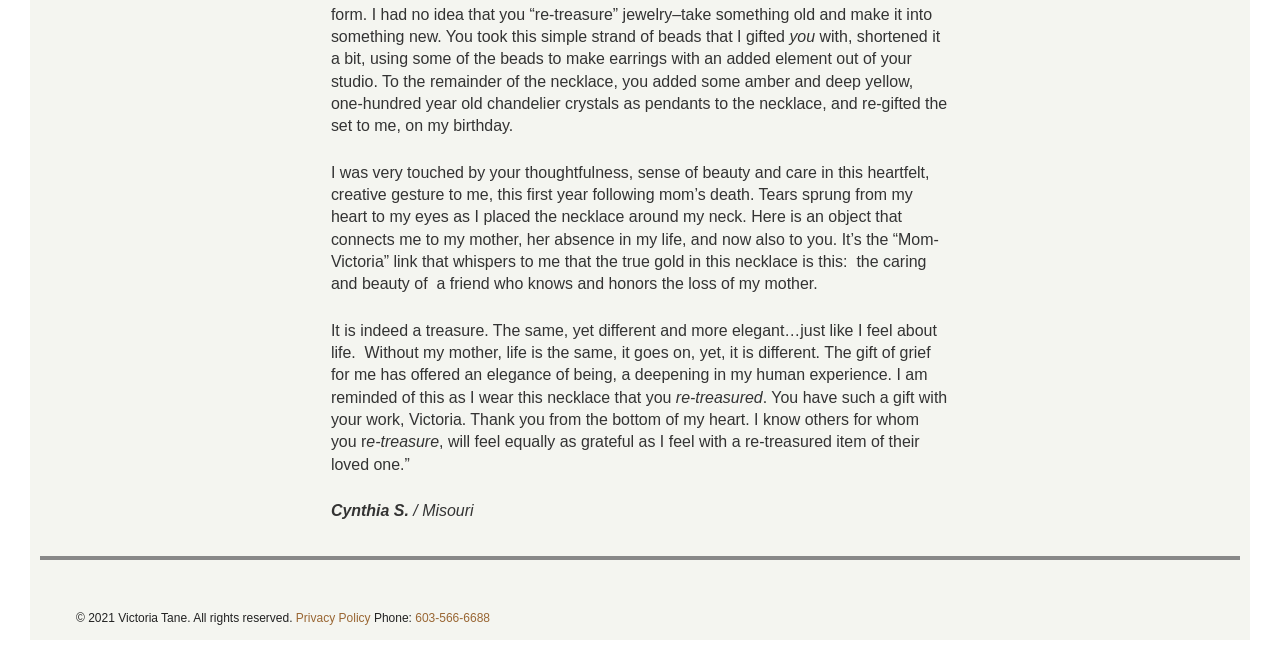What is the name of the person who wrote the testimonial?
Answer the question based on the image using a single word or a brief phrase.

Cynthia S.